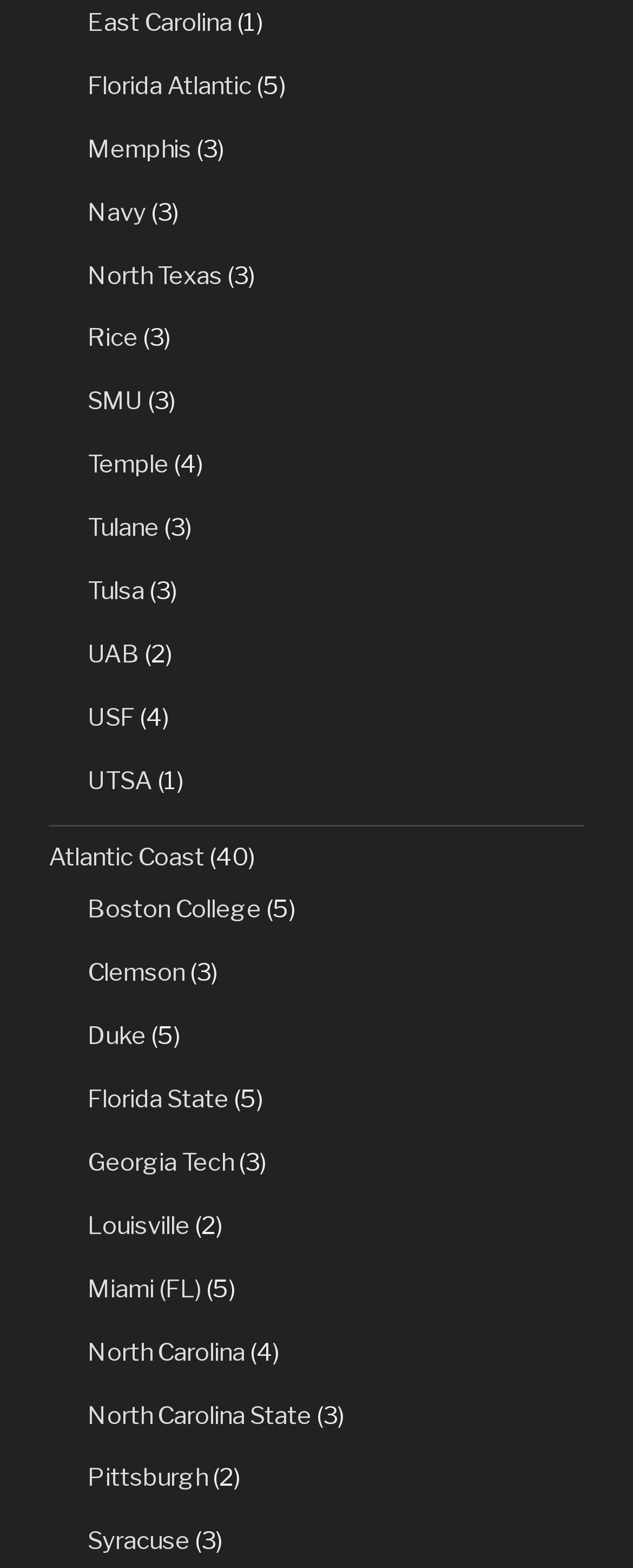What is the vertical position of the 'Temple' link? Based on the image, give a response in one word or a short phrase.

Above 'Tulane'